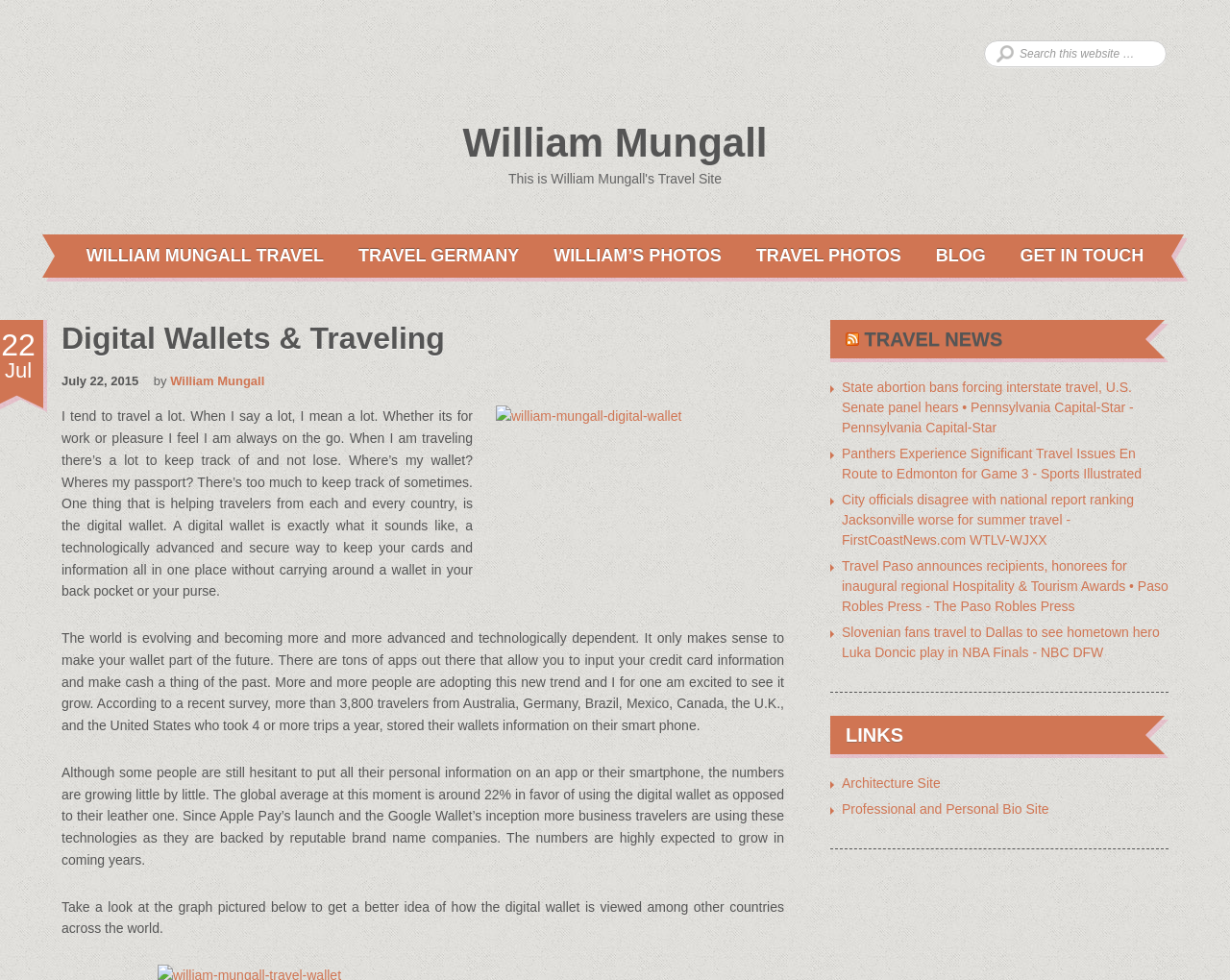Please specify the bounding box coordinates of the area that should be clicked to accomplish the following instruction: "Get in touch with William Mungall". The coordinates should consist of four float numbers between 0 and 1, i.e., [left, top, right, bottom].

[0.817, 0.239, 0.942, 0.282]